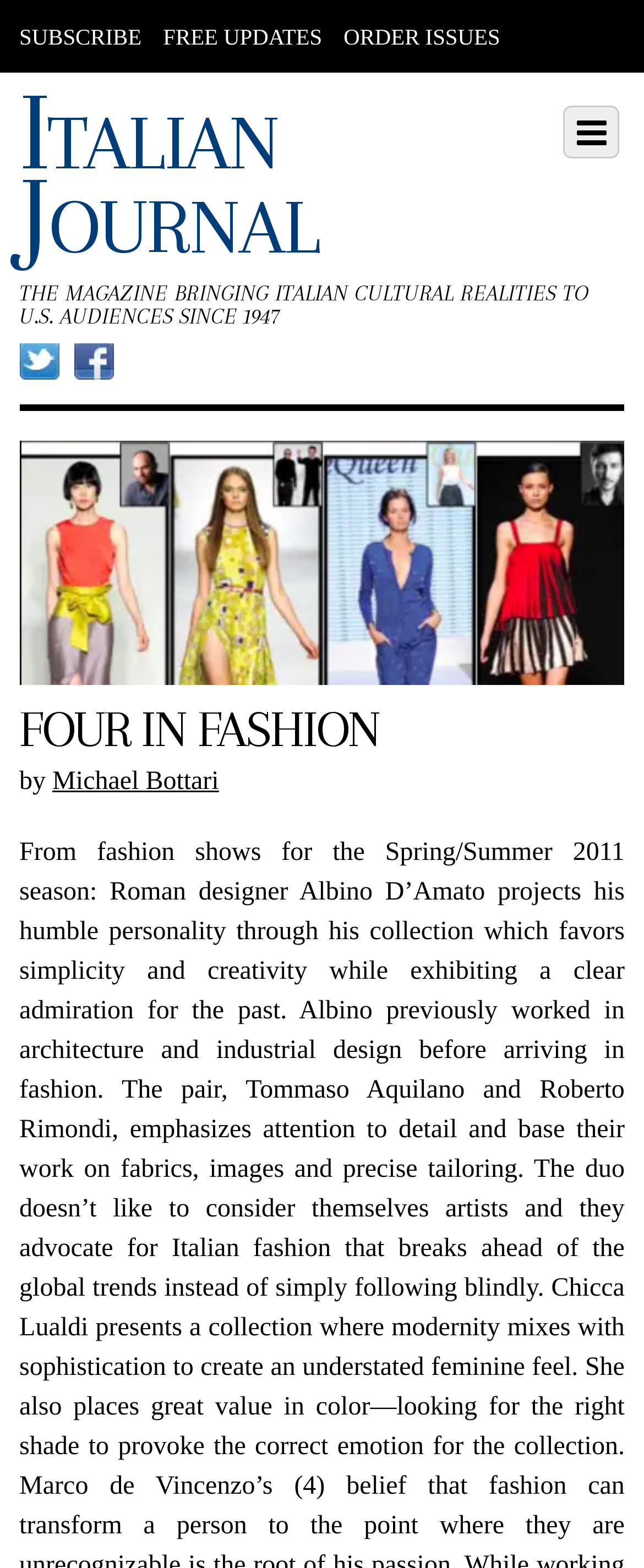Please identify the bounding box coordinates of the element I need to click to follow this instruction: "Read more about Michael Bottari".

[0.081, 0.489, 0.34, 0.507]